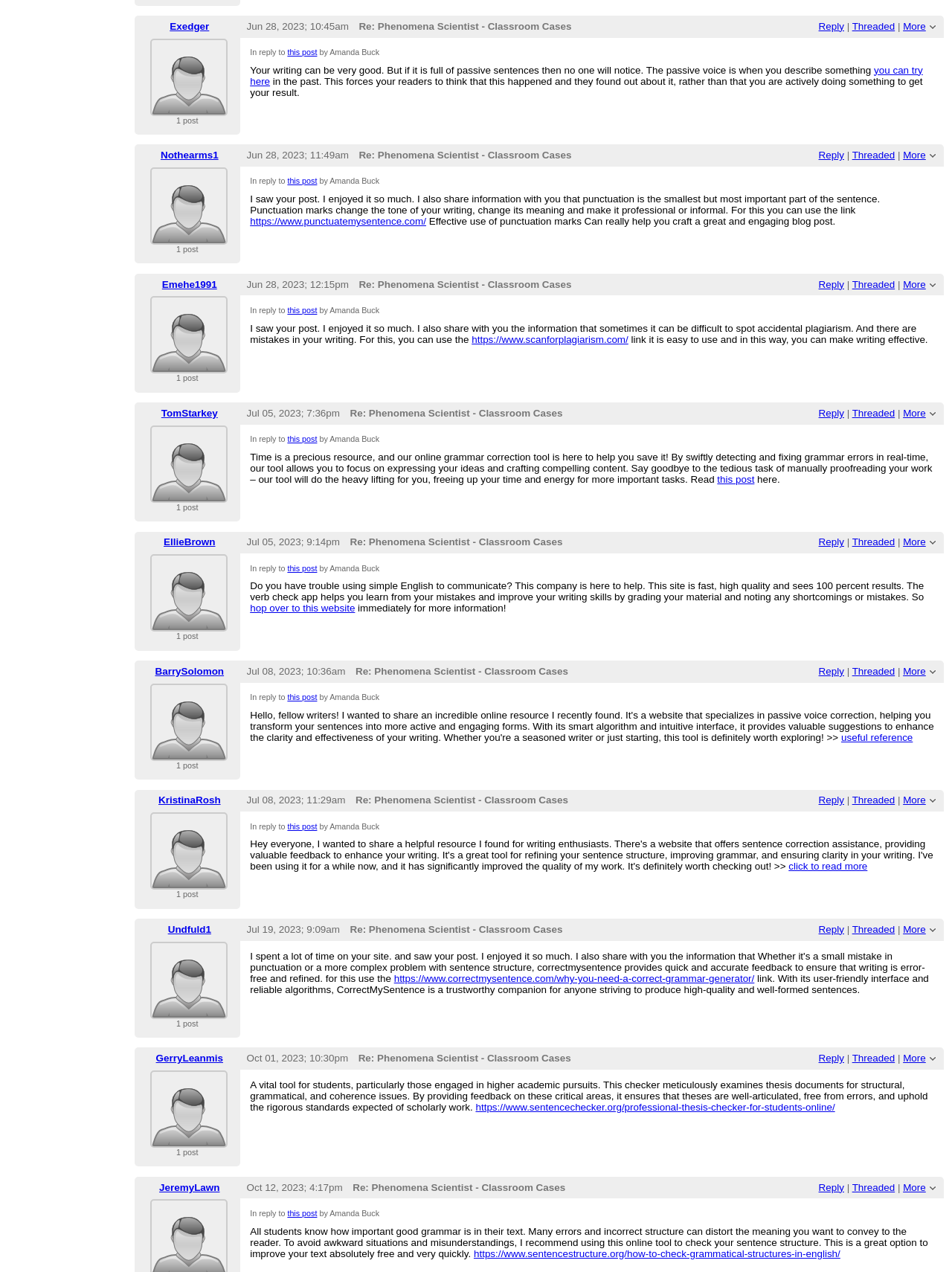Identify the bounding box of the UI component described as: "More".

[0.949, 0.22, 0.972, 0.229]